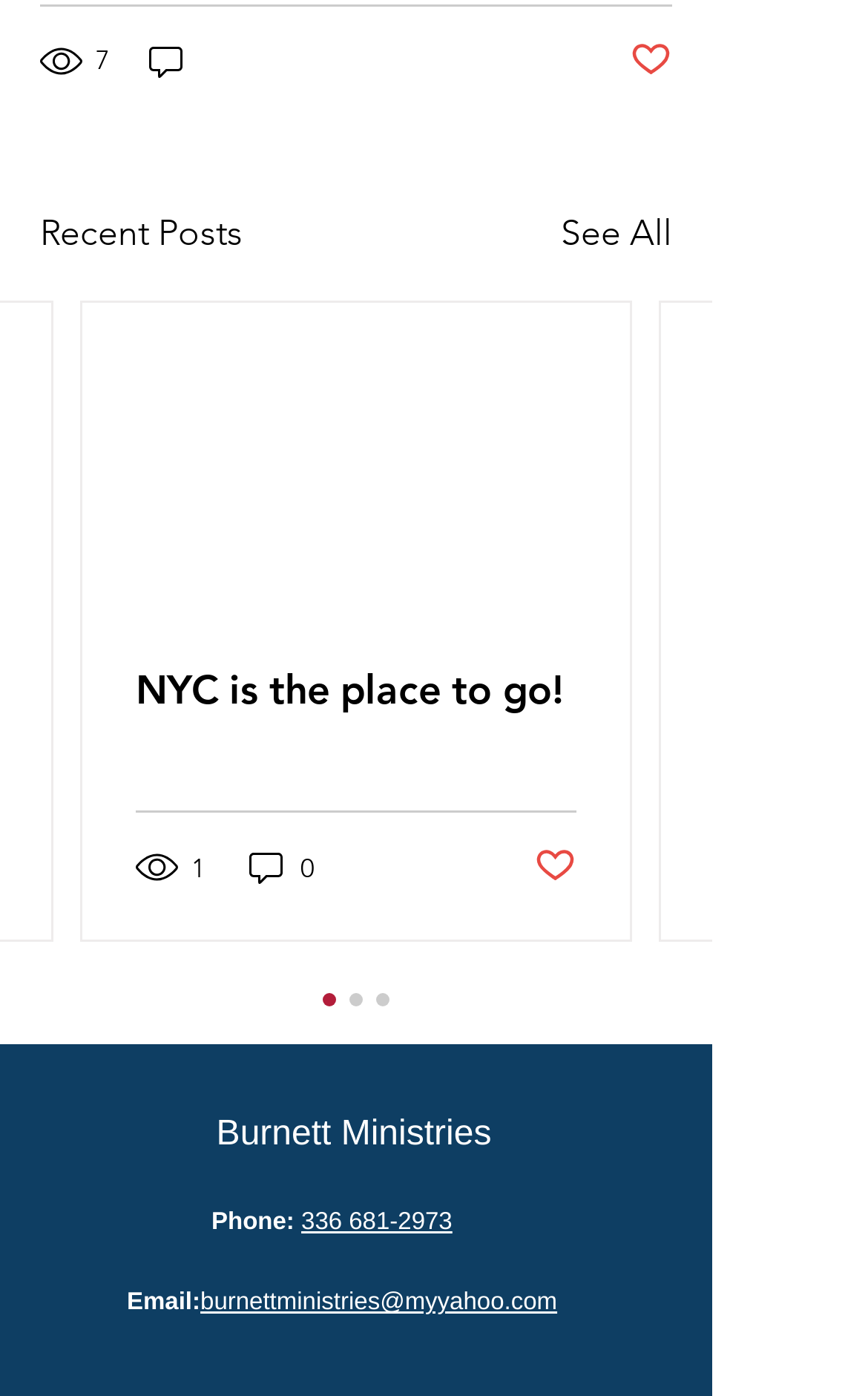Find the bounding box coordinates for the area that must be clicked to perform this action: "Visit the 'Literature & Latte Forums' homepage".

None